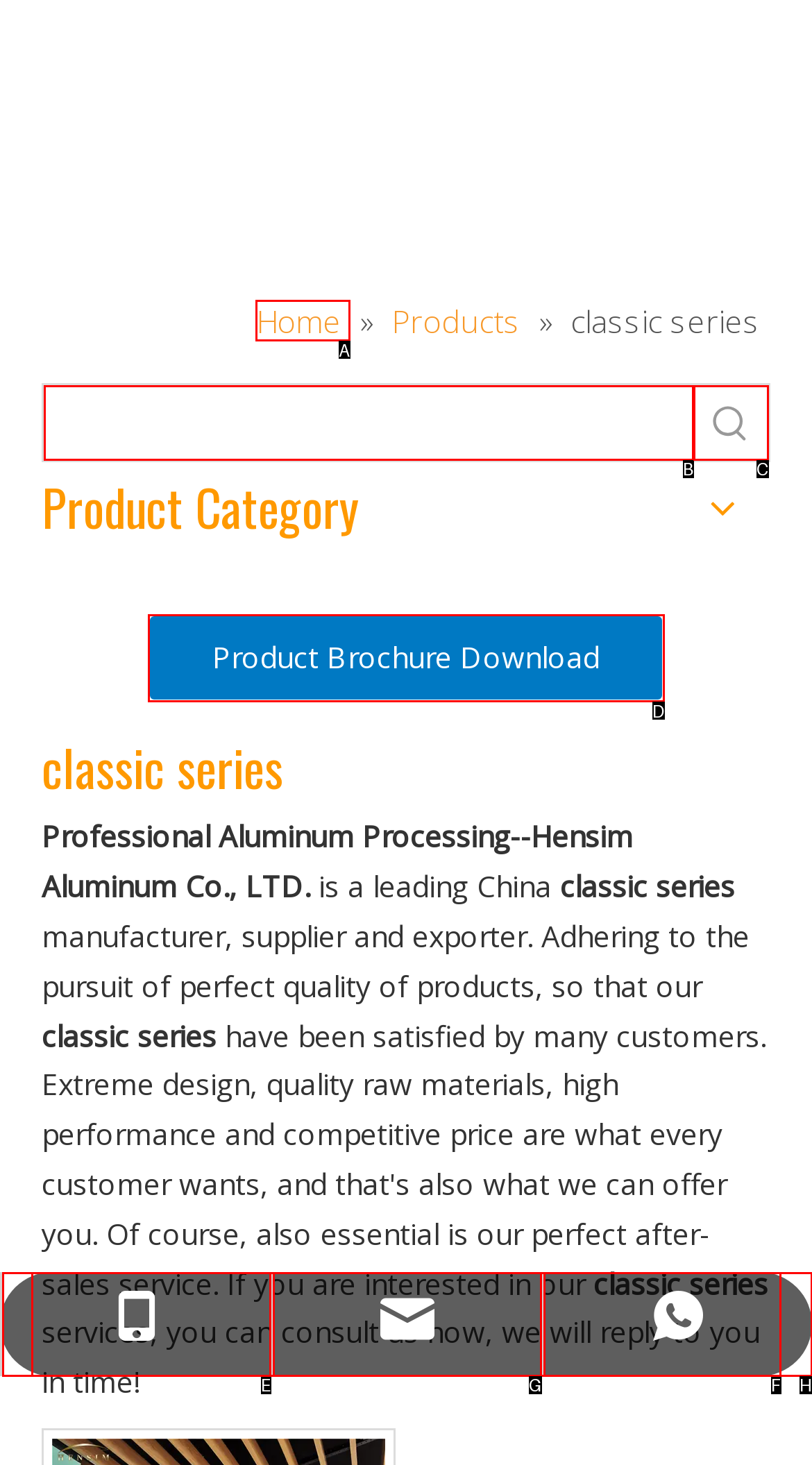To complete the instruction: Click on Home, which HTML element should be clicked?
Respond with the option's letter from the provided choices.

A